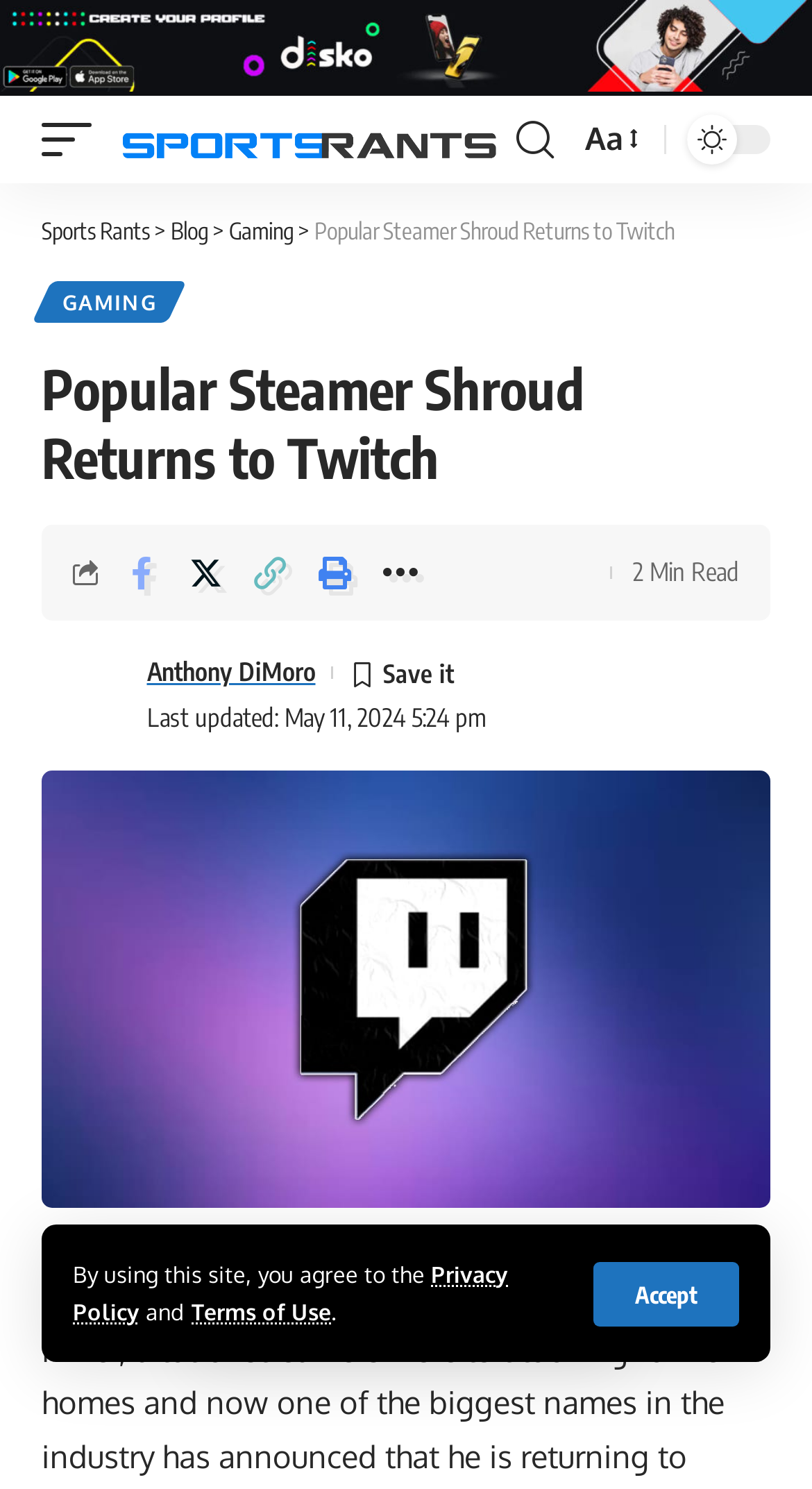Locate the bounding box coordinates of the area where you should click to accomplish the instruction: "Click on the 'Sports Rants' link".

[0.138, 0.076, 0.623, 0.112]